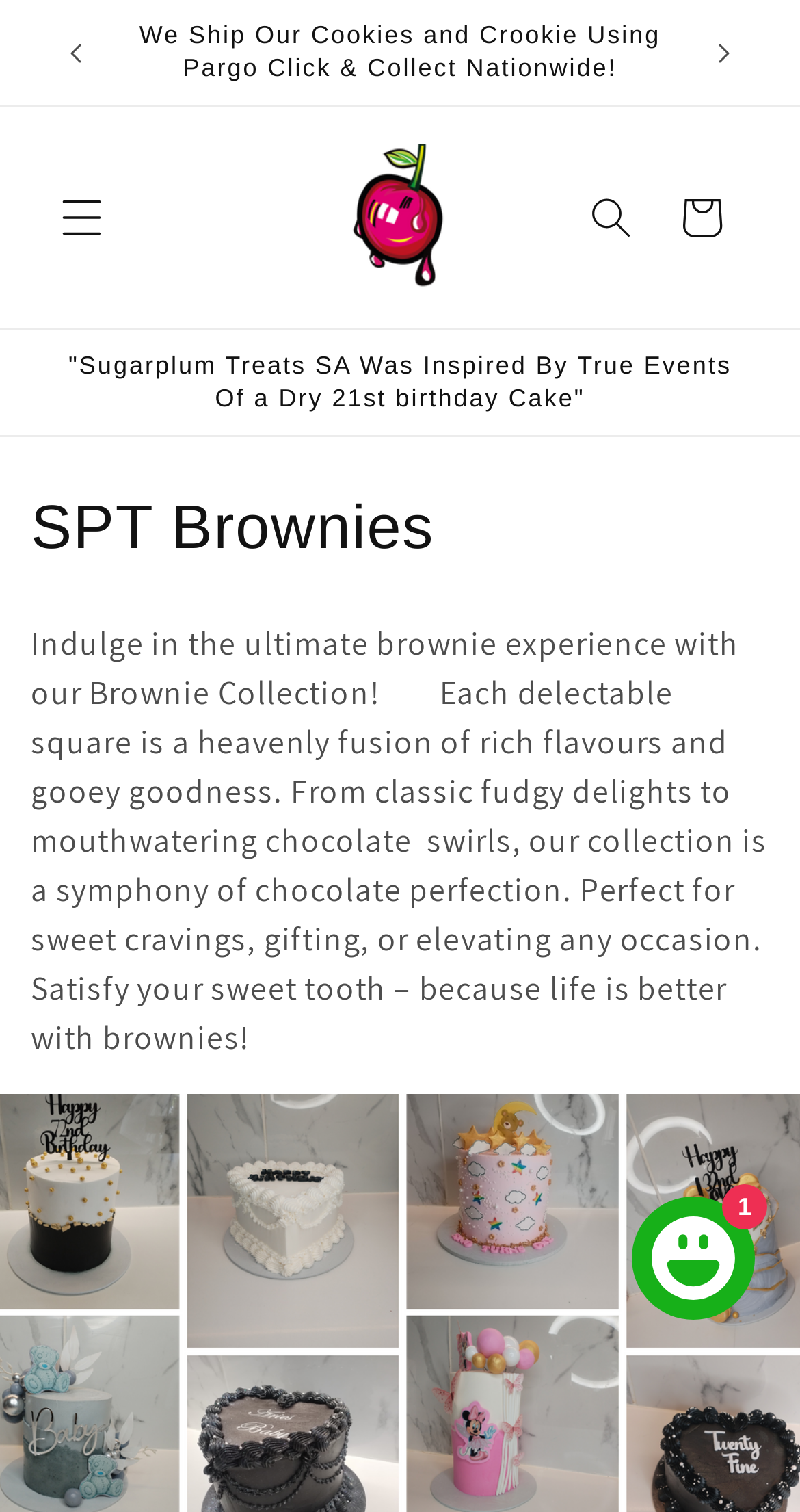What is the name of the online store?
Give a thorough and detailed response to the question.

I found the name of the online store by looking at the link element with the text 'Sugarplum Treats SA' which is located at the top of the webpage.